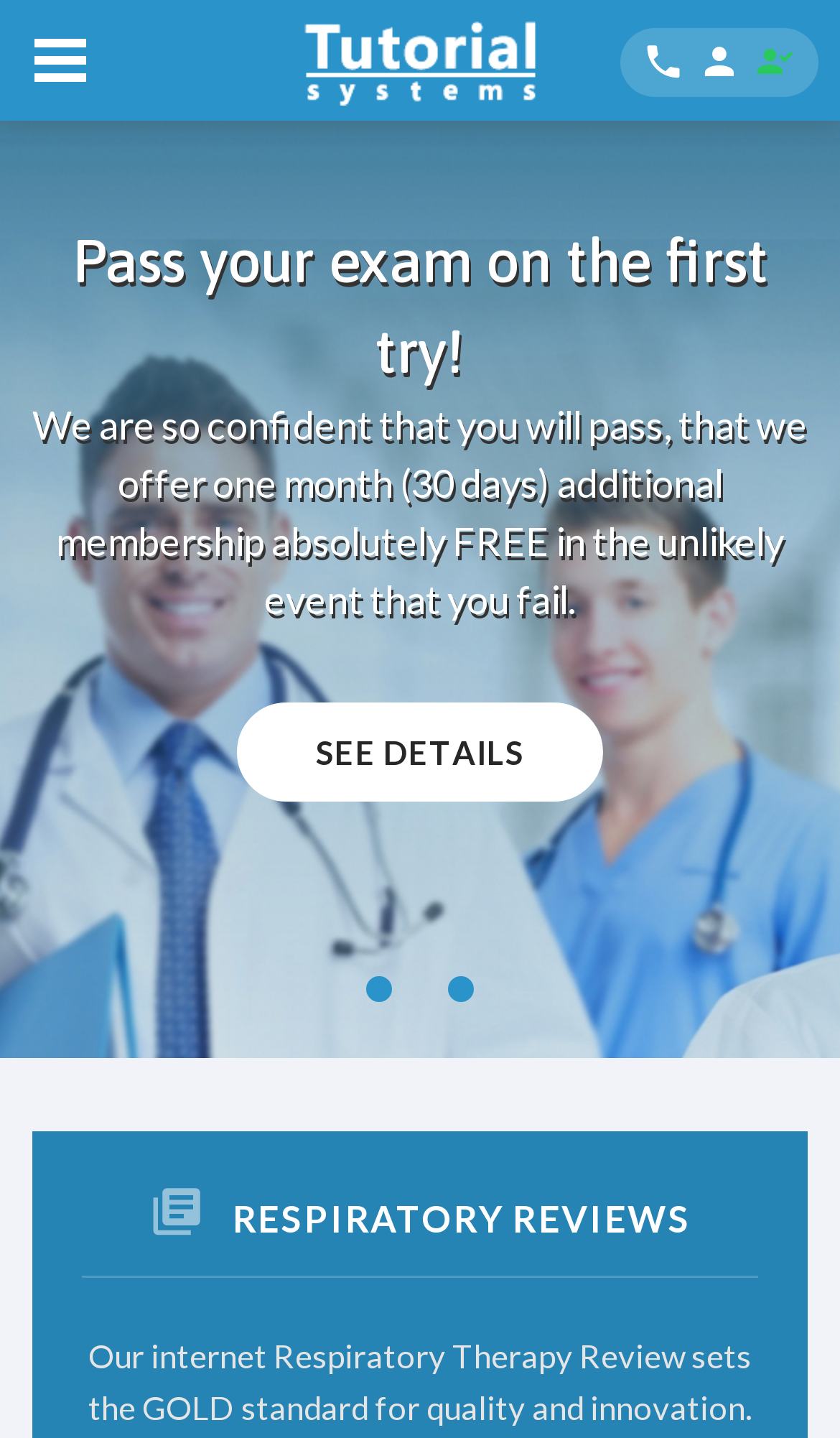What is the benefit of passing the exam on the first try?
Please provide a comprehensive answer based on the visual information in the image.

According to the heading 'Pass your exam on the first try!', if users pass the exam on the first try, they will get one month (30 days) additional membership absolutely free in the unlikely event that they fail.